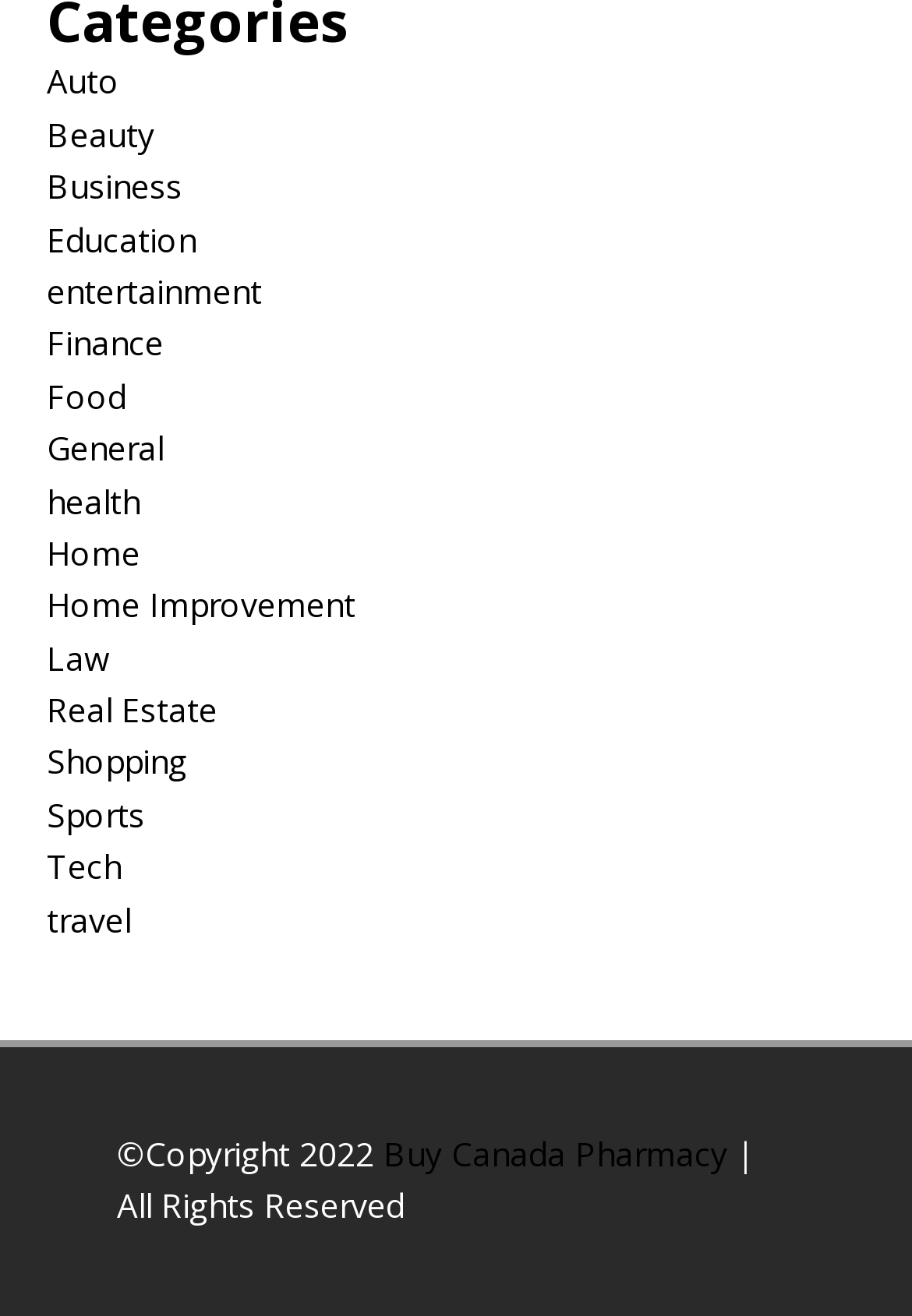Identify the bounding box for the UI element that is described as follows: "Education".

[0.051, 0.164, 0.215, 0.198]